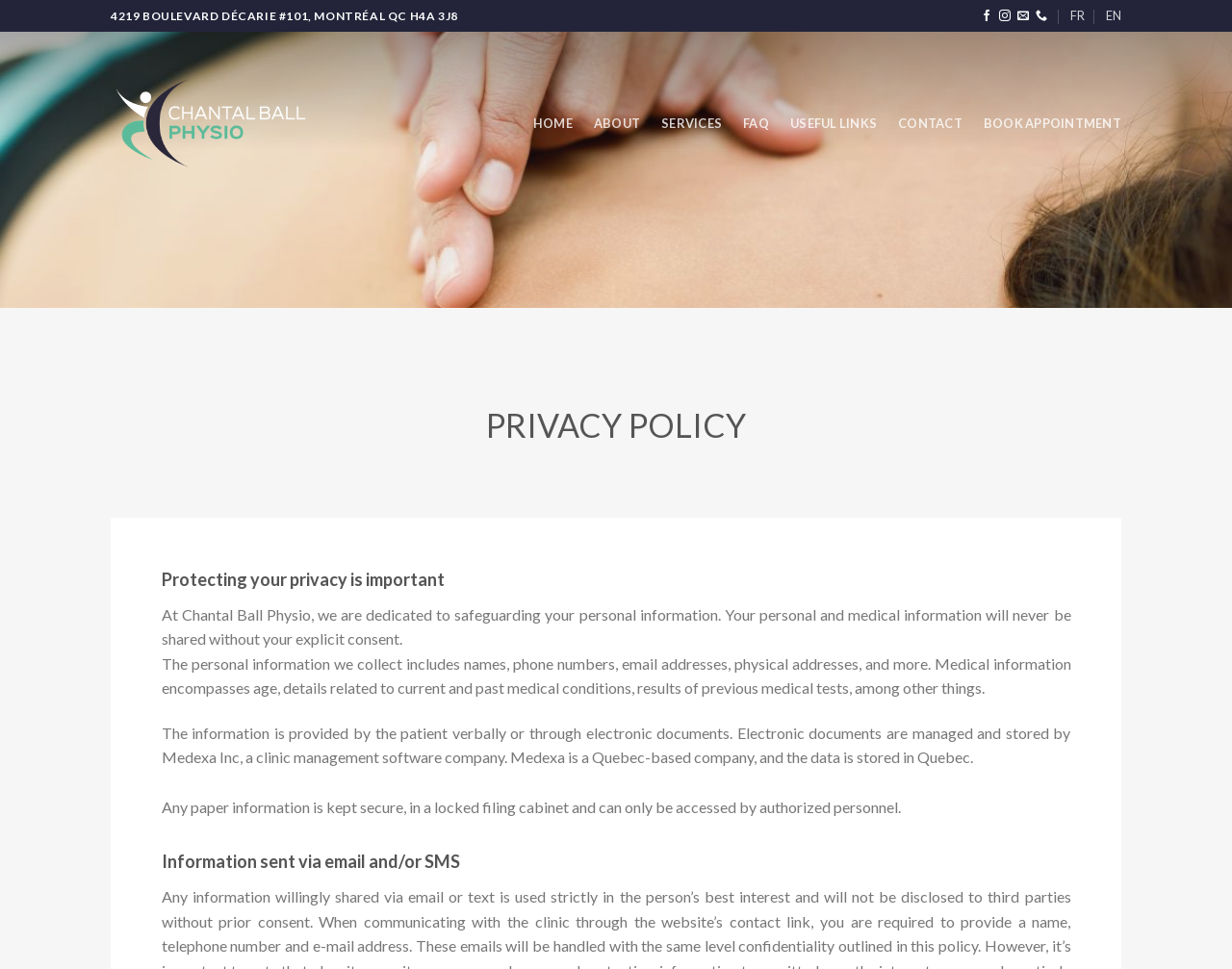Determine the bounding box coordinates of the clickable area required to perform the following instruction: "Switch to English". The coordinates should be represented as four float numbers between 0 and 1: [left, top, right, bottom].

[0.898, 0.001, 0.91, 0.032]